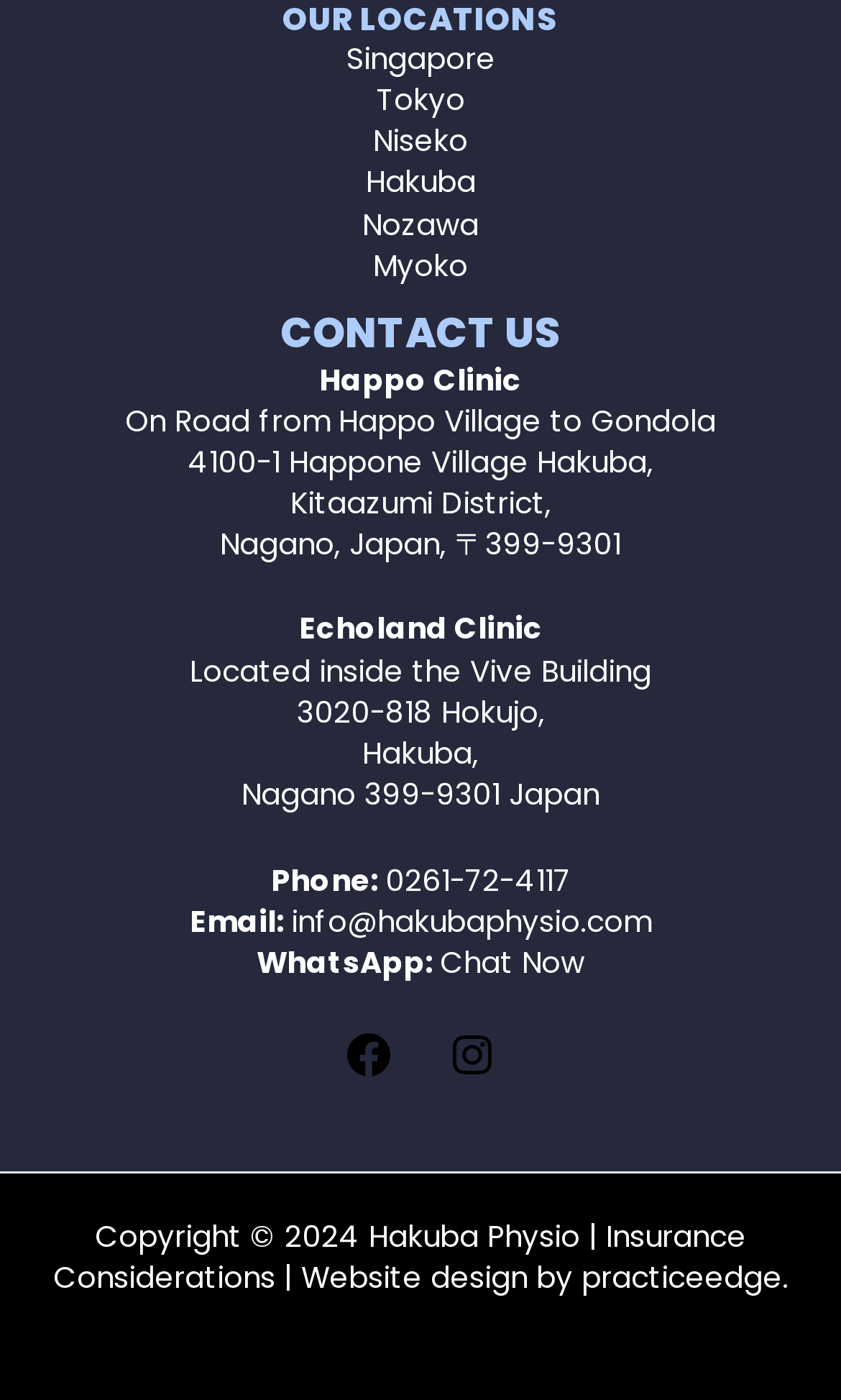Can you find the bounding box coordinates for the element that needs to be clicked to execute this instruction: "Check our insurance considerations"? The coordinates should be given as four float numbers between 0 and 1, i.e., [left, top, right, bottom].

[0.063, 0.869, 0.887, 0.928]